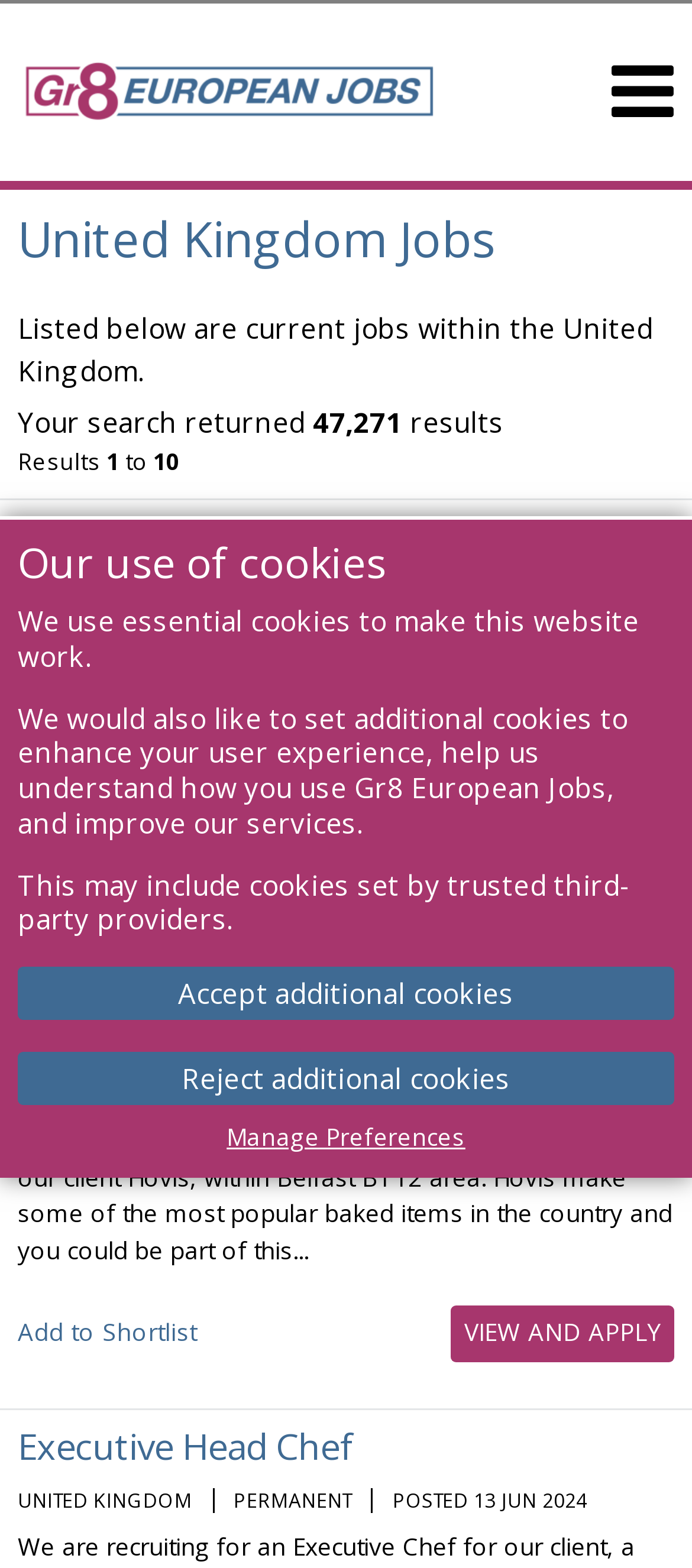Locate the bounding box coordinates of the clickable region to complete the following instruction: "Search for jobs in the United Kingdom."

[0.026, 0.121, 0.974, 0.172]